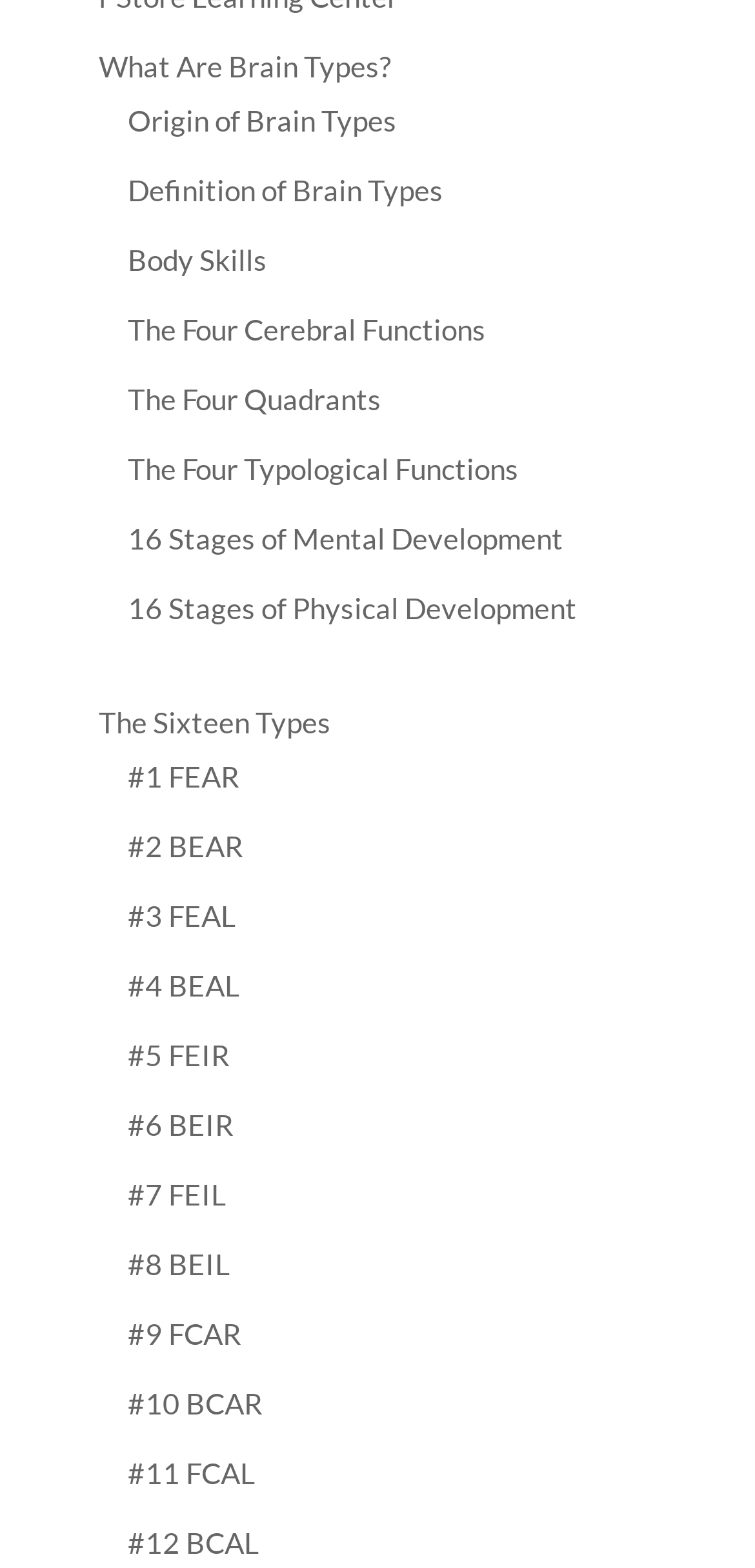What is the topic of the link 'The Four Cerebral Functions'?
Answer the question with as much detail as you can, using the image as a reference.

I analyzed the text of the link 'The Four Cerebral Functions' and determined that it is related to the topic of cerebral functions.